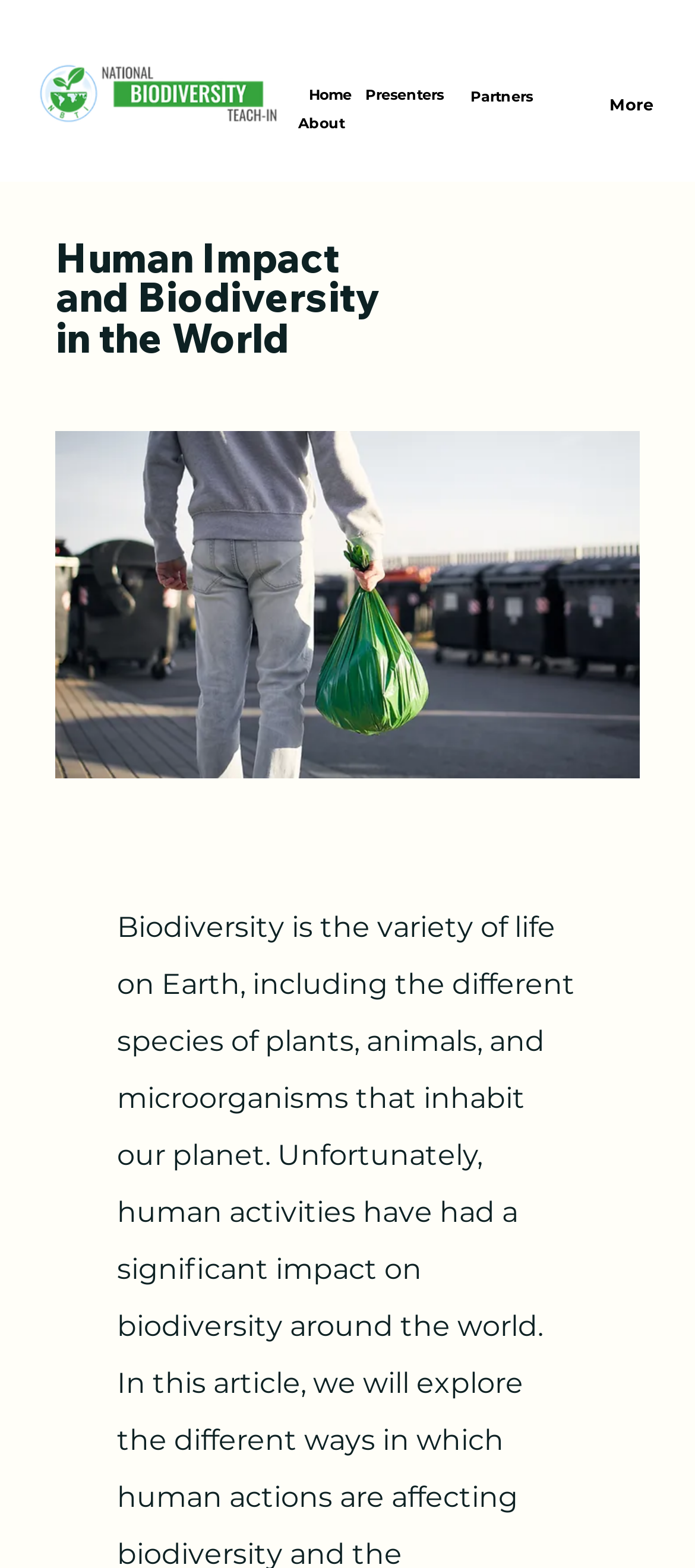Articulate a detailed summary of the webpage's content and design.

The webpage is about human impact and biodiversity in the world. At the top of the page, there is a navigation menu with six links: "Home", "Presenters", "Partners", "About", and "More", which are evenly spaced and take up the entire width of the page. 

Below the navigation menu, there is a prominent heading that reads "Human Impact and Biodiversity in the World", which is centered on the page. 

Underneath the heading, there is a large image that takes up most of the page's width, with the same title as the heading, "Human Impact and Biodiversity in the World". The image is positioned in the middle of the page, leaving some space above and below it.